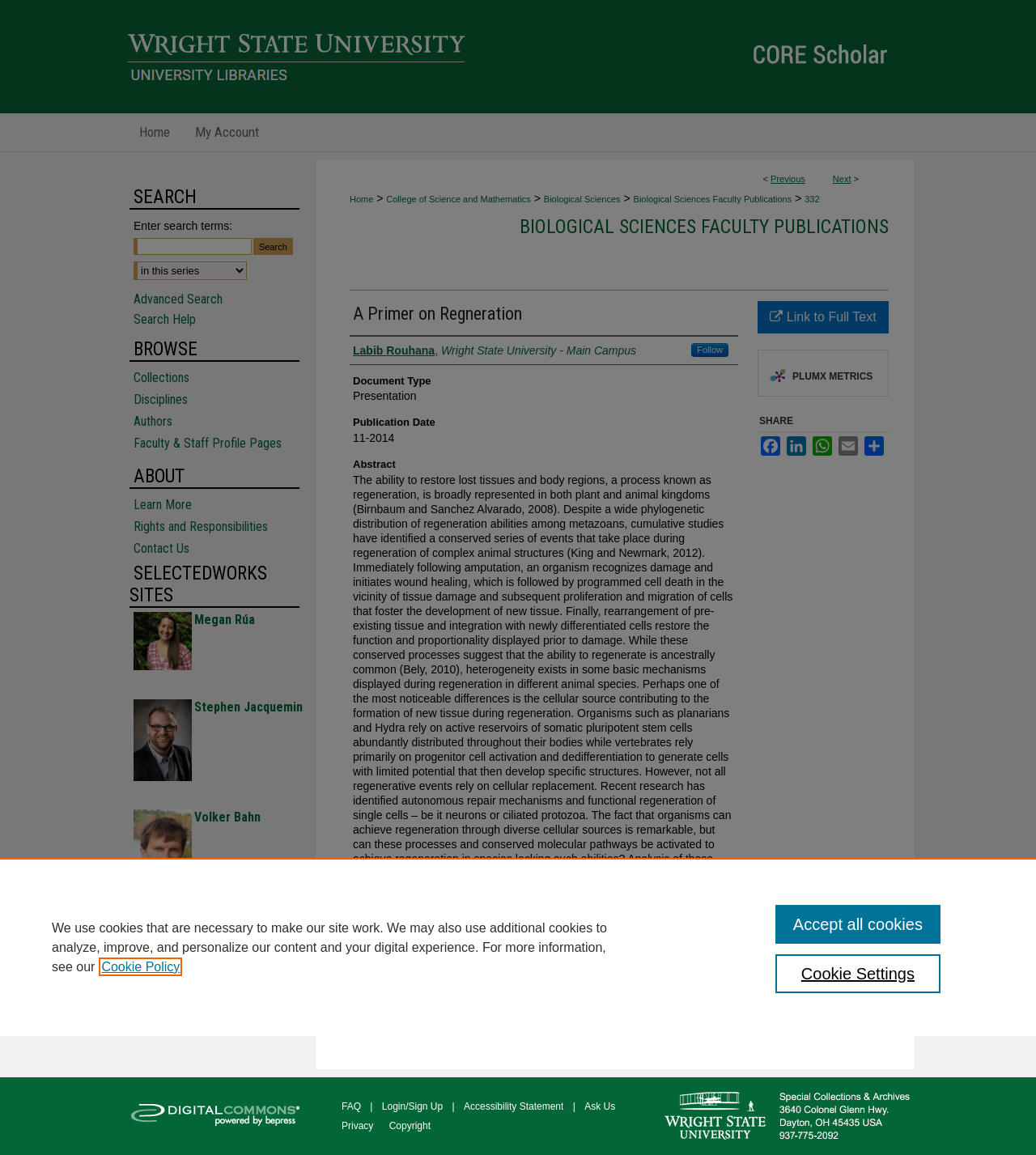Determine the bounding box coordinates of the clickable region to follow the instruction: "Enter your name".

None